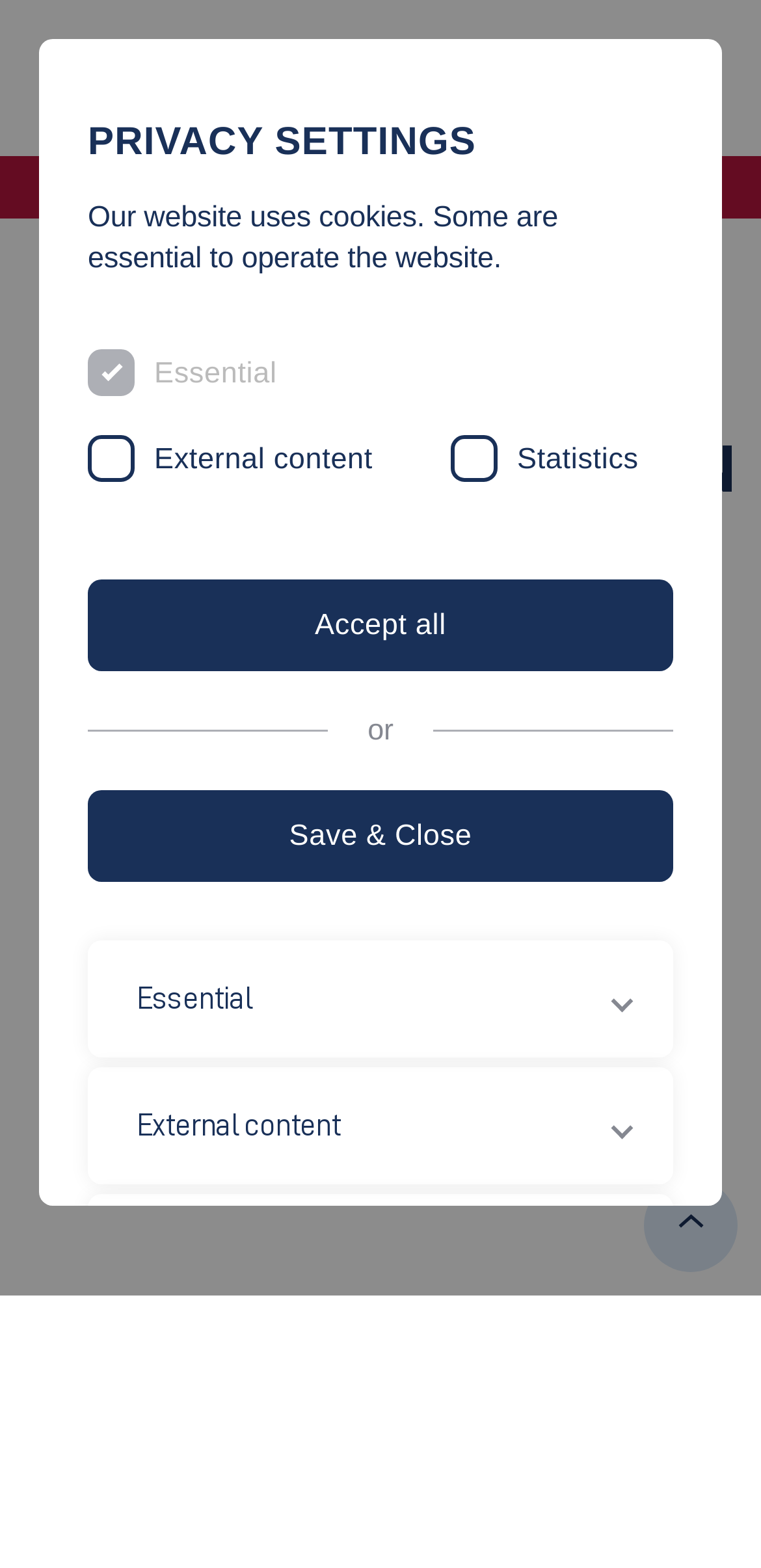Determine the heading of the webpage and extract its text content.

INTERNATIONALISATION
of the faculty SAGP